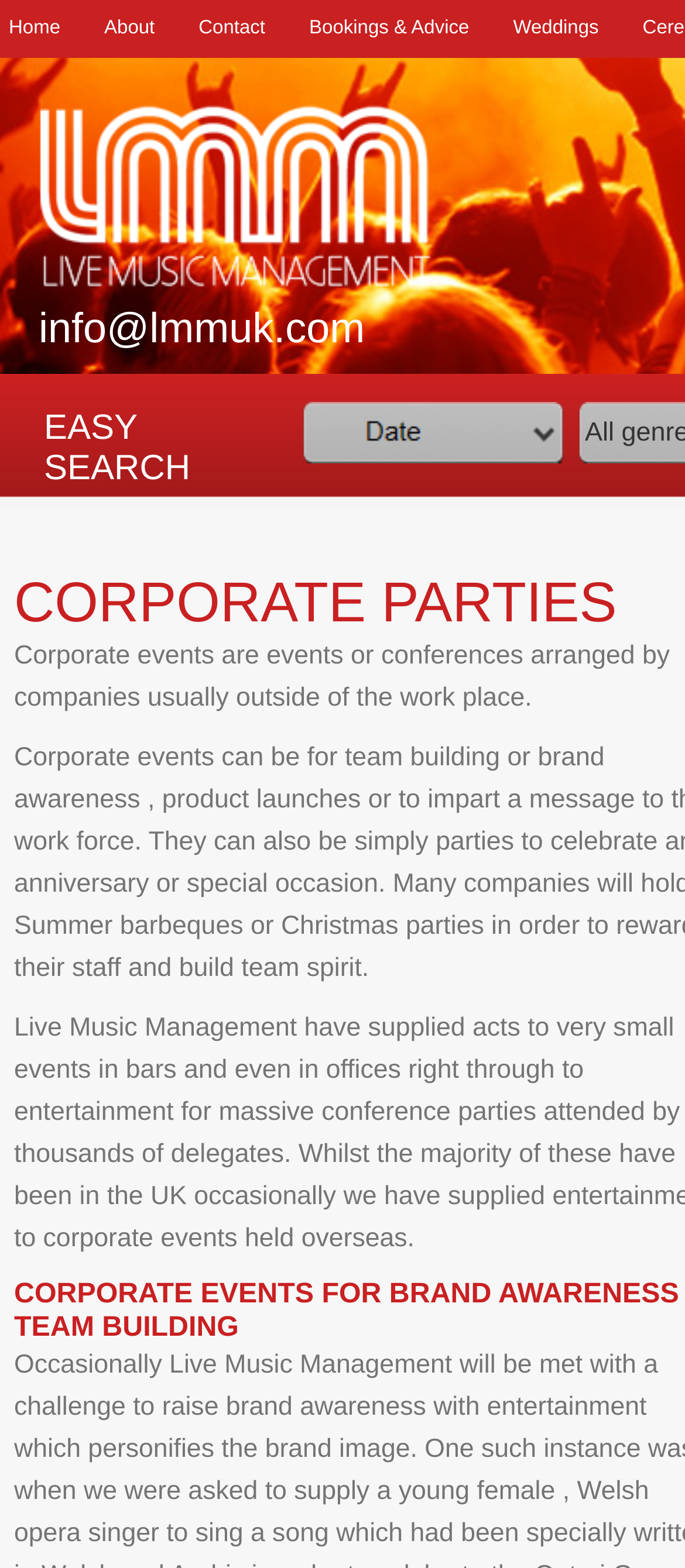What is the purpose of corporate events?
From the screenshot, provide a brief answer in one word or phrase.

Outside of work place